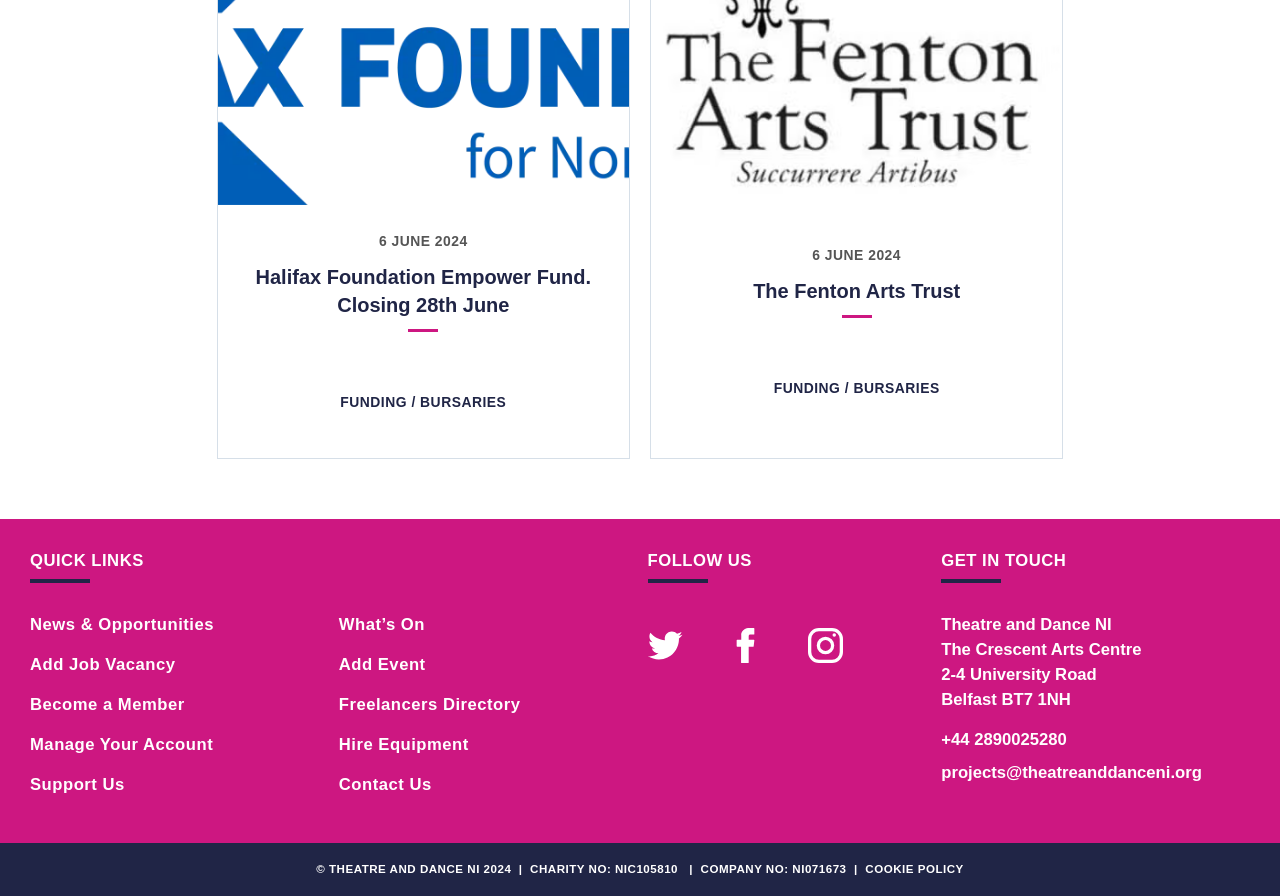Determine the bounding box coordinates of the clickable element to complete this instruction: "Contact Us by phone". Provide the coordinates in the format of four float numbers between 0 and 1, [left, top, right, bottom].

[0.735, 0.815, 0.833, 0.836]